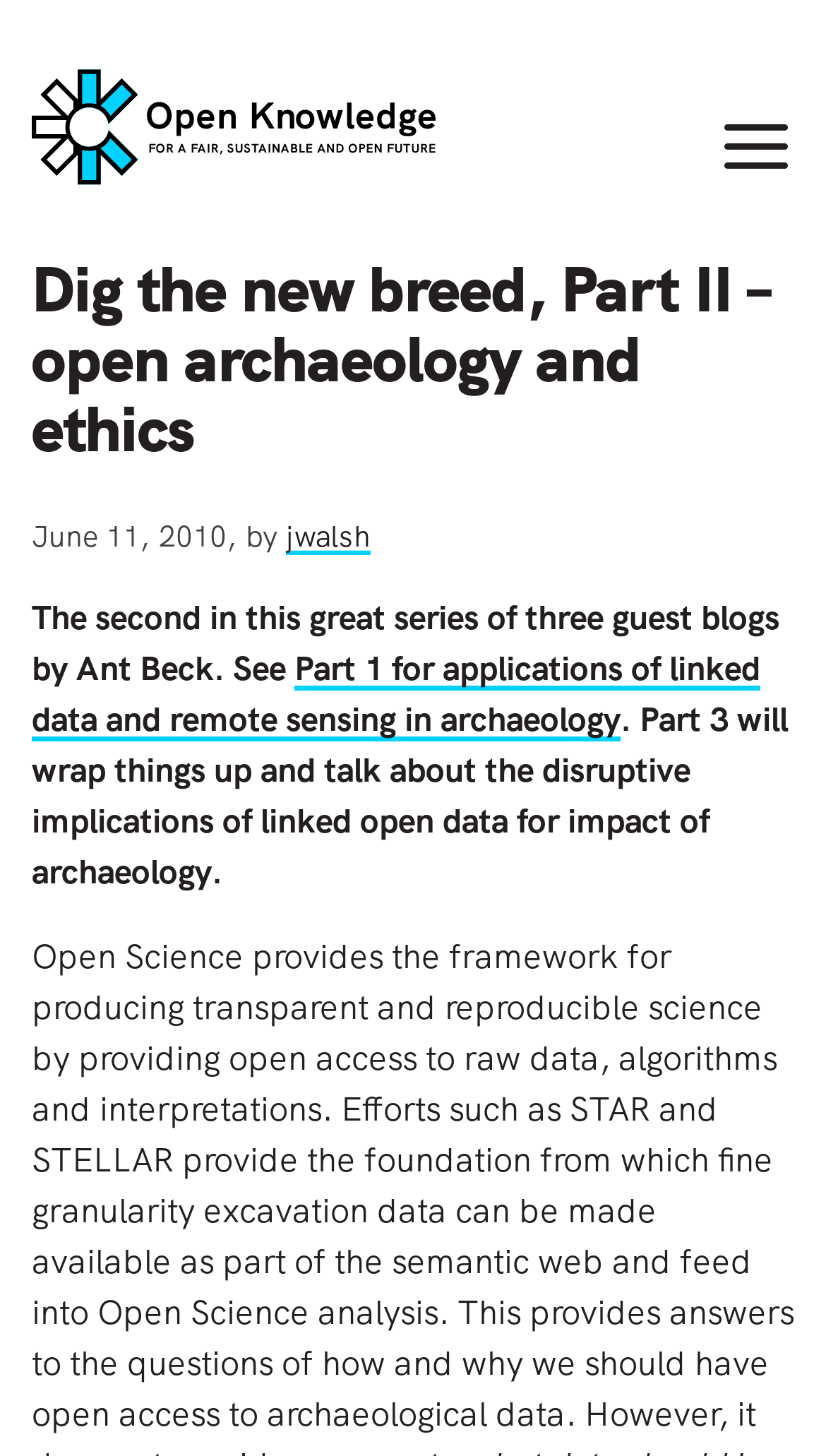Given the element description: "Open the menu", predict the bounding box coordinates of the UI element it refers to, using four float numbers between 0 and 1, i.e., [left, top, right, bottom].

[0.869, 0.012, 0.962, 0.186]